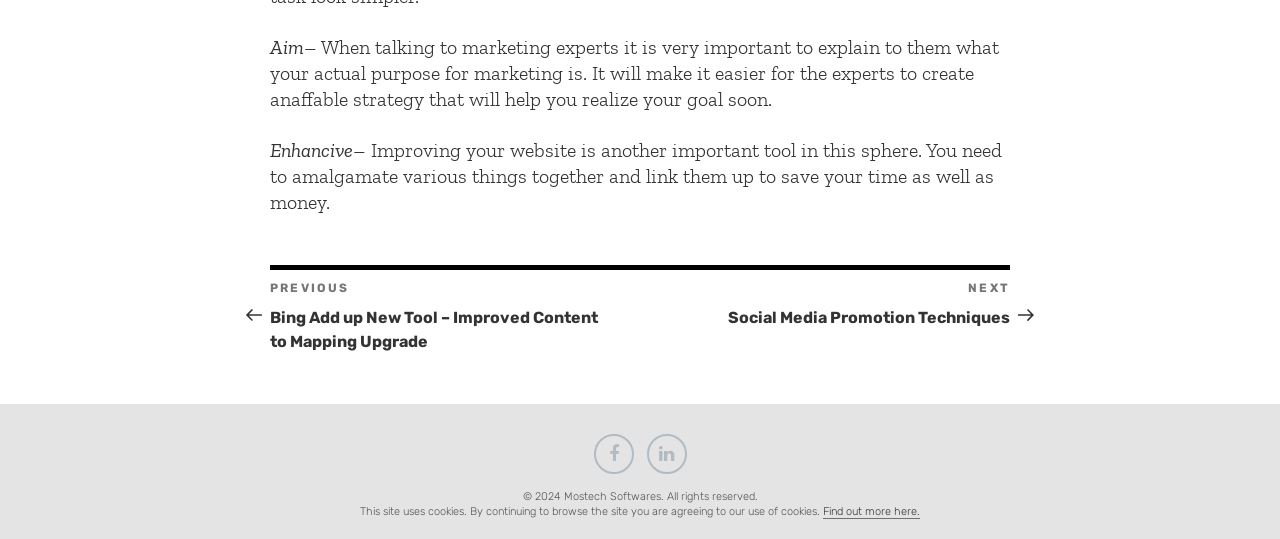Please examine the image and answer the question with a detailed explanation:
What is the theme of the previous post?

The theme of the previous post is related to Bing Add, as indicated by the link 'Previous Post Bing Add up New Tool – Improved Content to Mapping Upgrade'.